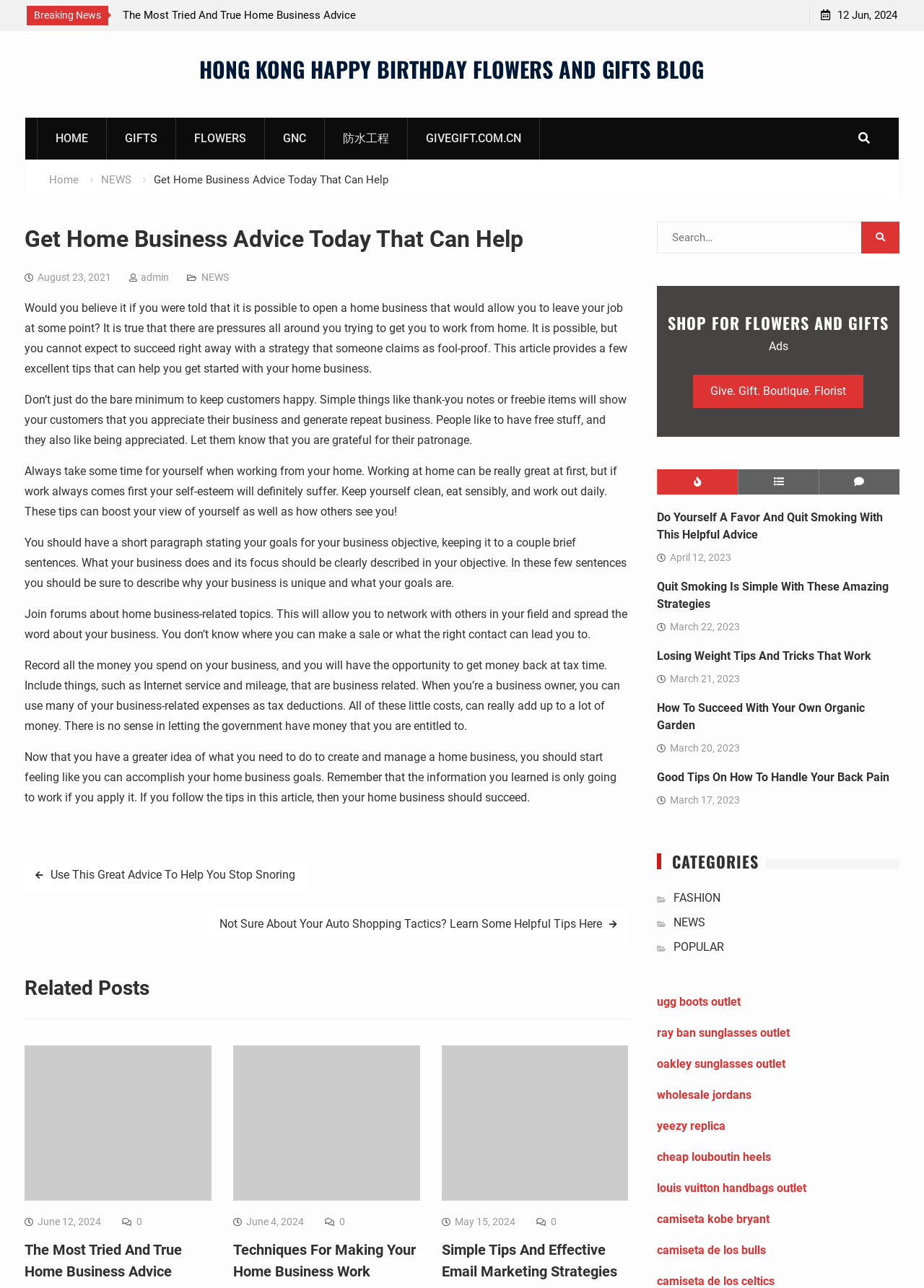Can you specify the bounding box coordinates for the region that should be clicked to fulfill this instruction: "Browse the 'GIFTS' category".

[0.116, 0.091, 0.191, 0.124]